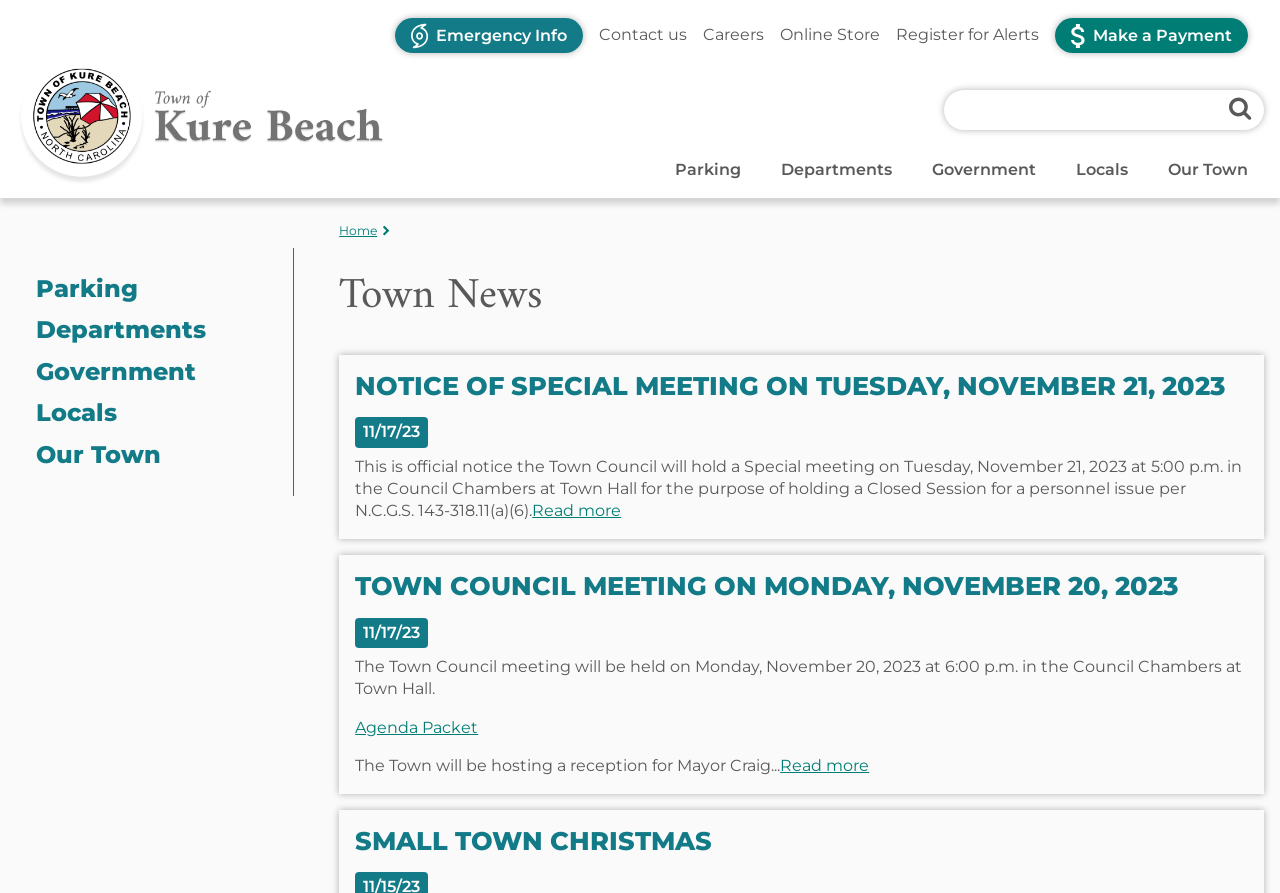Answer the question below with a single word or a brief phrase: 
How many news articles are there on this page?

3